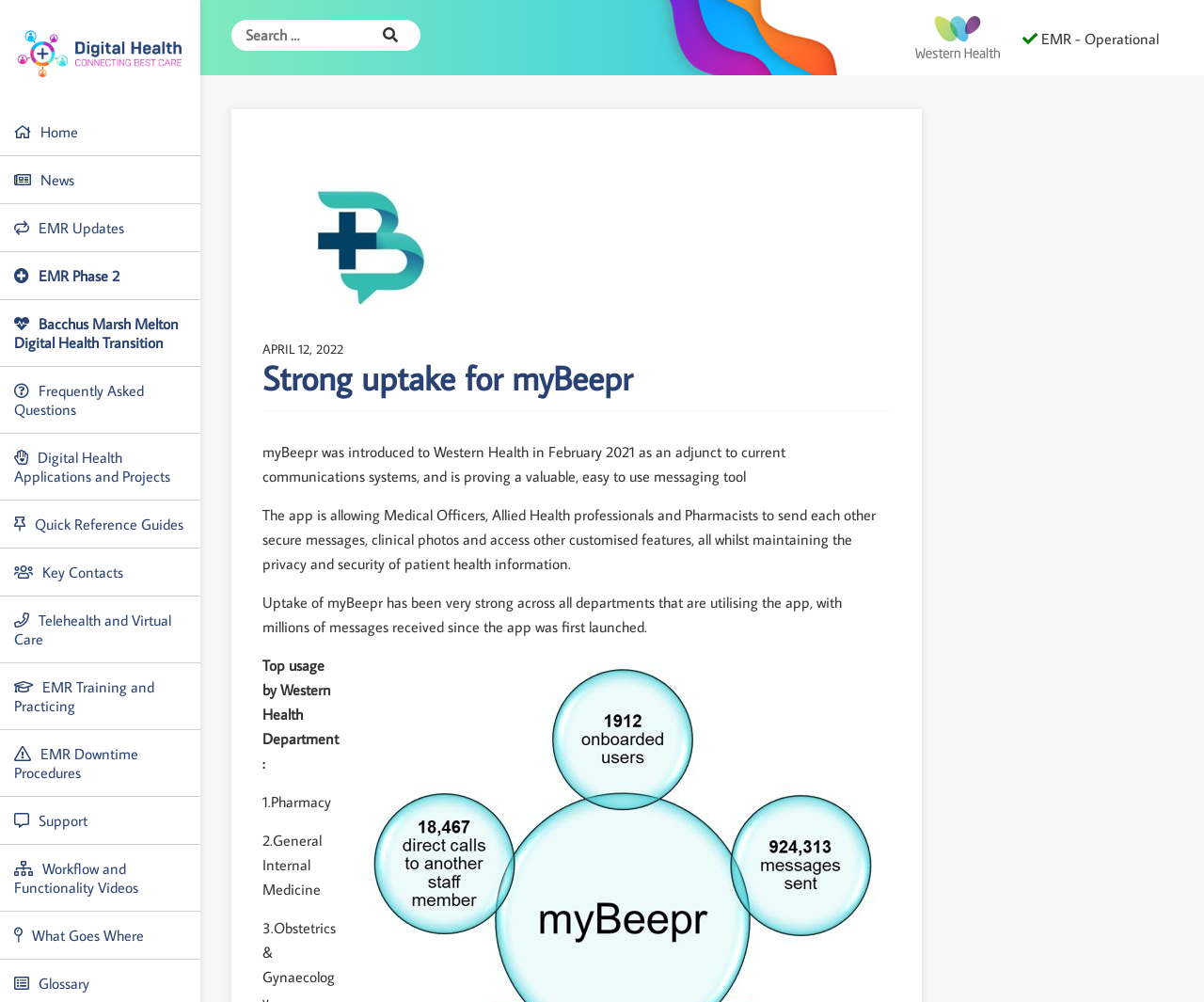How many links are available in the sidebar?
Please provide a single word or phrase as the answer based on the screenshot.

15